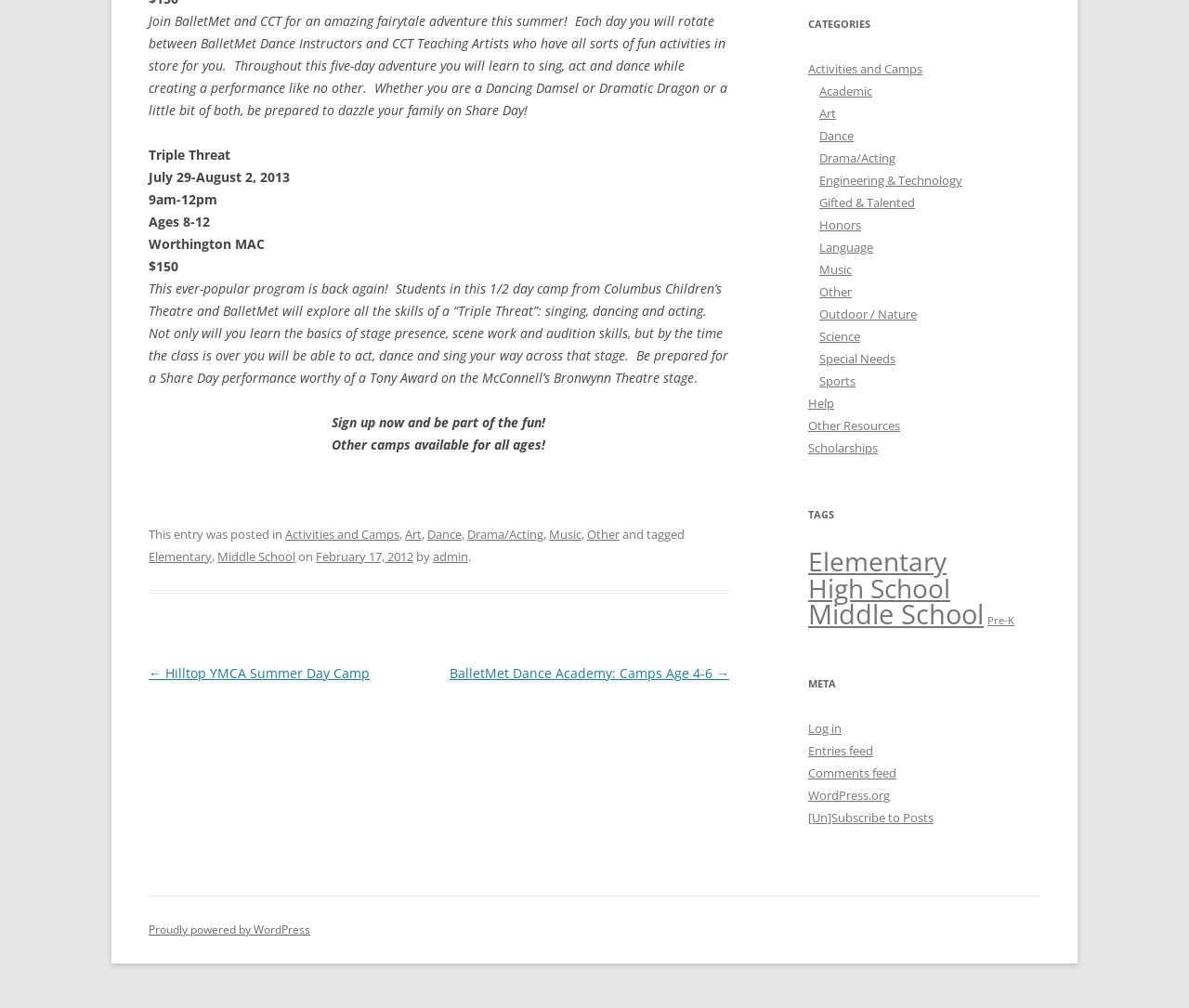Identify and provide the bounding box coordinates of the UI element described: "Special Needs". The coordinates should be formatted as [left, top, right, bottom], with each number being a float between 0 and 1.

[0.689, 0.348, 0.753, 0.364]